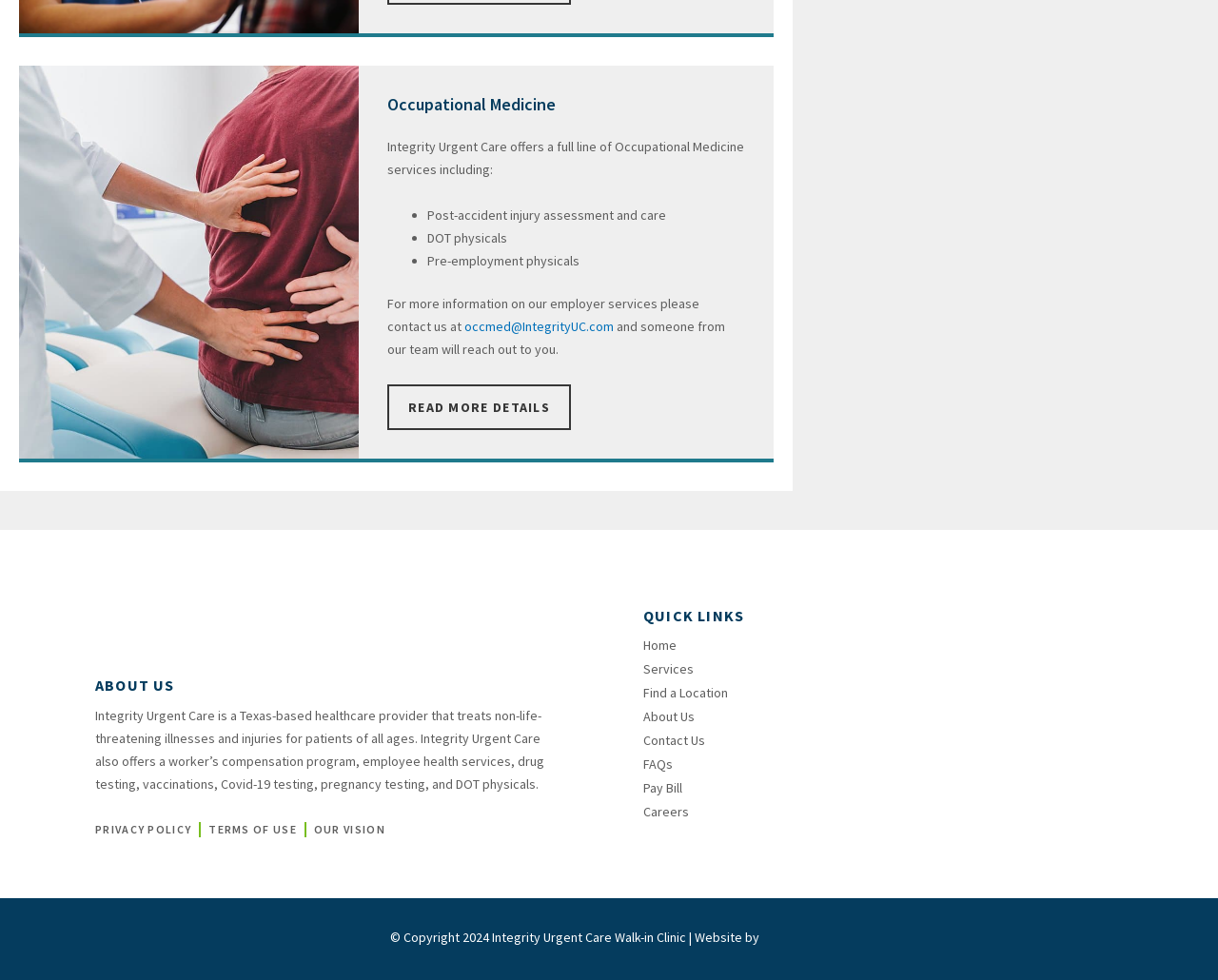Could you indicate the bounding box coordinates of the region to click in order to complete this instruction: "Contact us for employer services".

[0.381, 0.324, 0.504, 0.342]